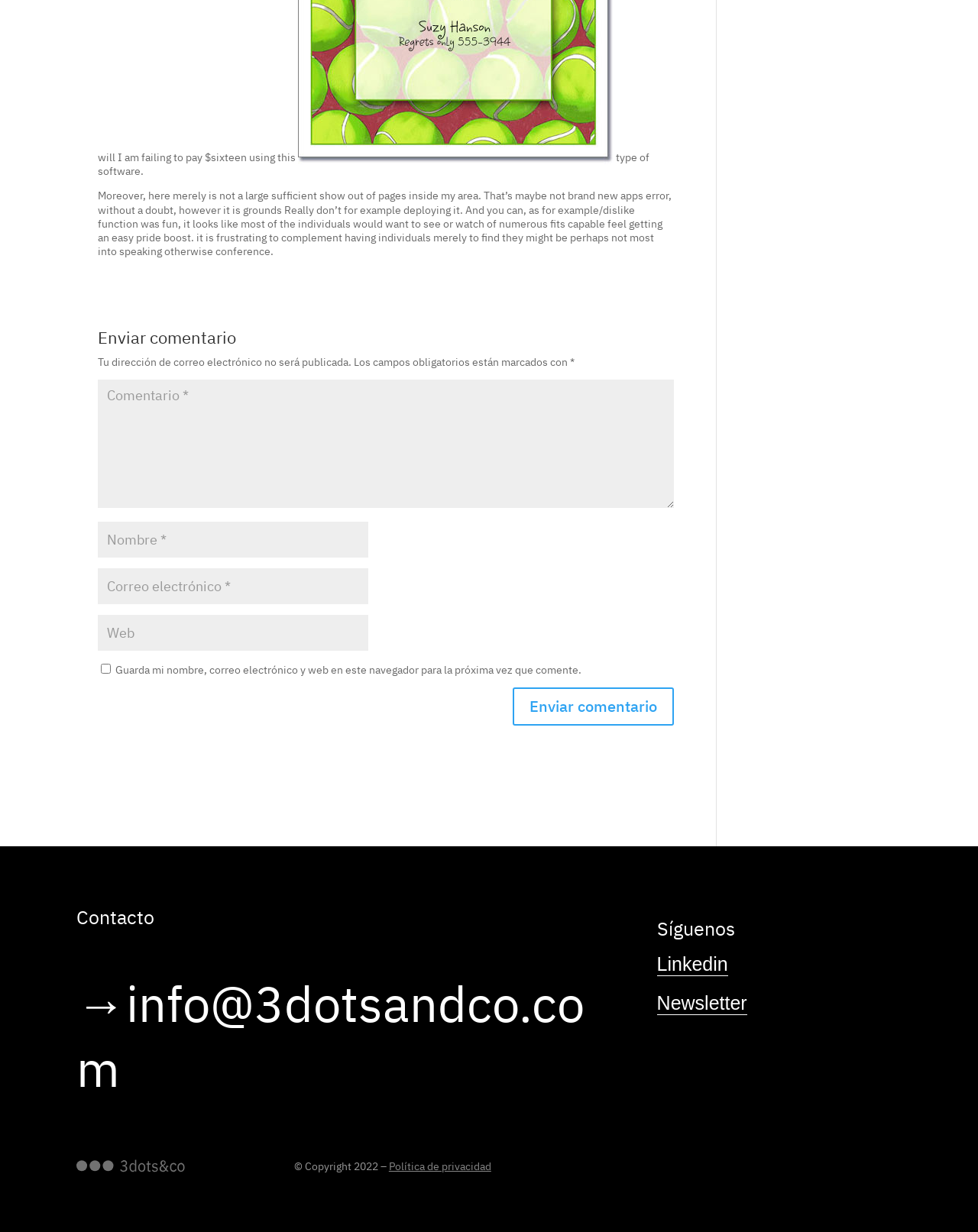What is the purpose of the textboxes?
Ensure your answer is thorough and detailed.

The textboxes are labeled as 'Comentario', 'Nombre', 'Correo electrónico', and 'Web', which suggests that they are used to input information for leaving a comment on the webpage.